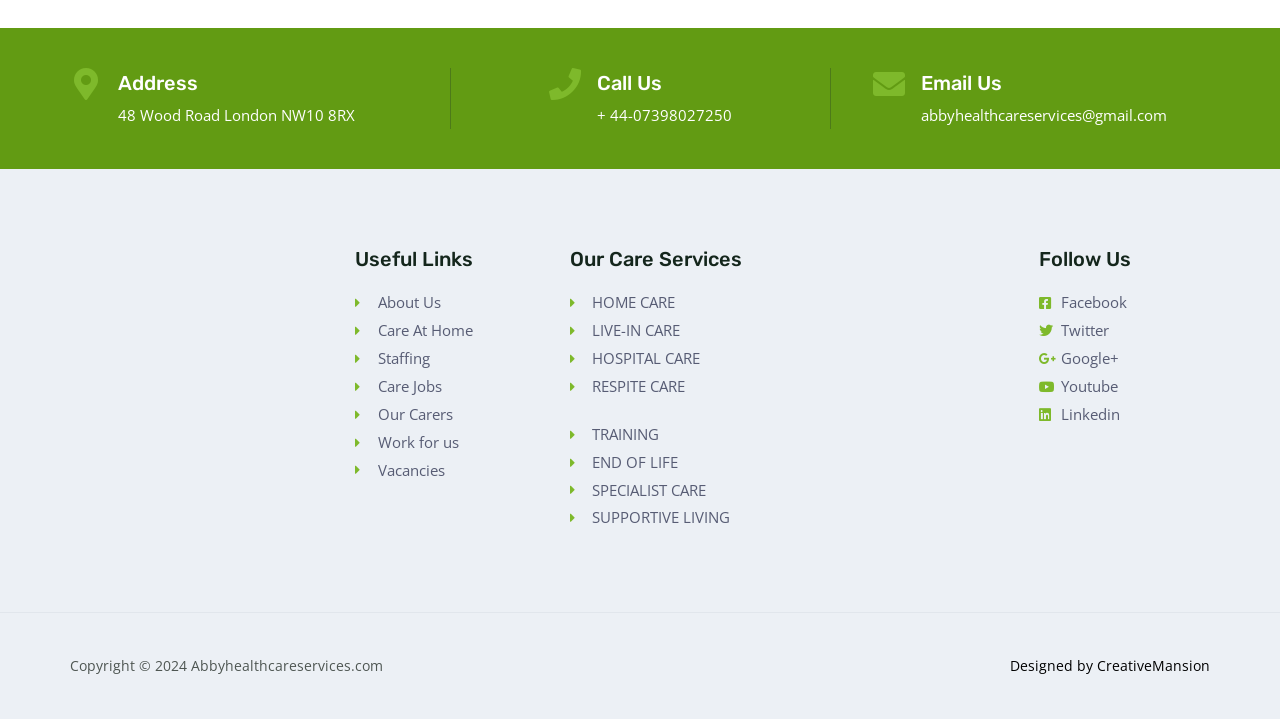Please provide a comprehensive response to the question below by analyzing the image: 
What is the phone number to call Abby Healthcare Services?

I found the phone number by looking at the 'Call Us' heading and the corresponding StaticText element, which contains the phone number '+44-07398027250'.